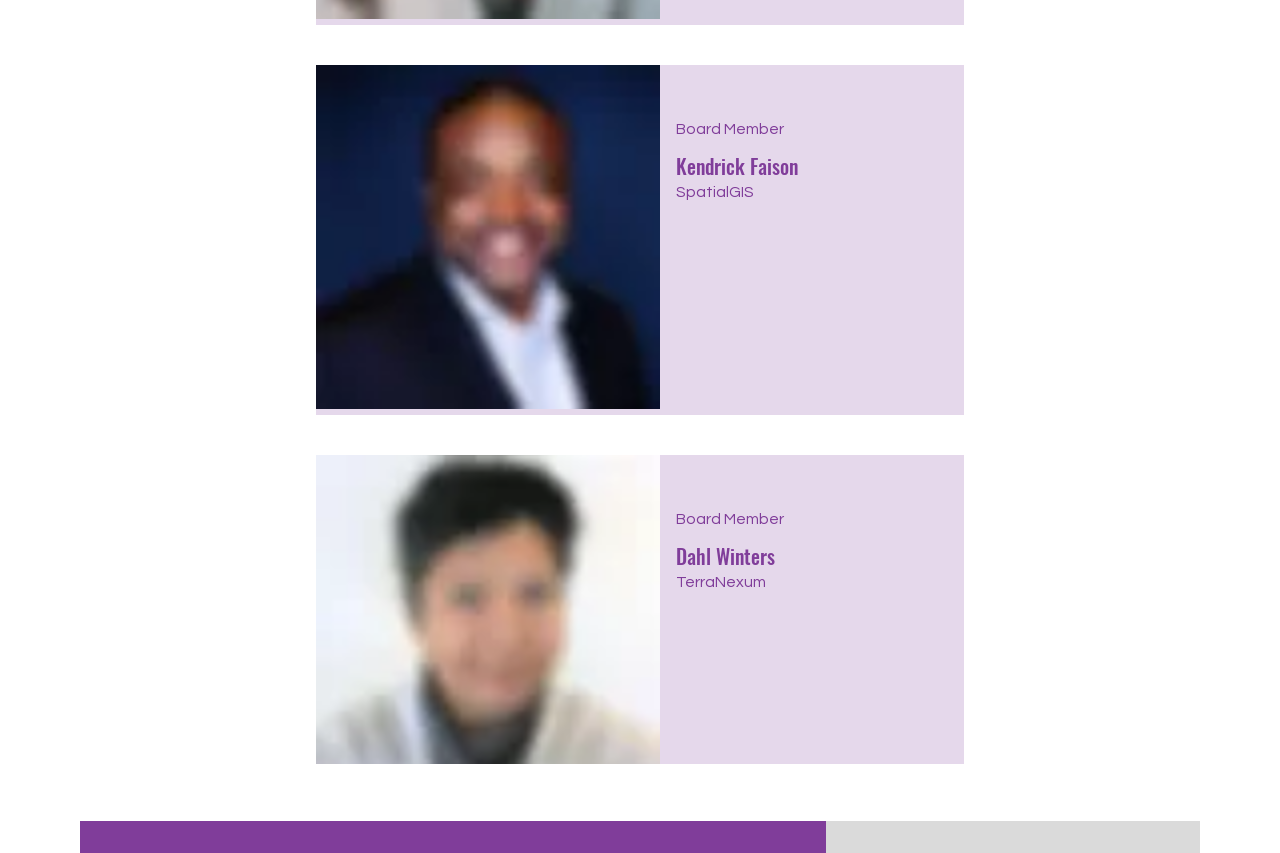What is the name of the company associated with Dahl Winters?
Refer to the screenshot and answer in one word or phrase.

TerraNexum